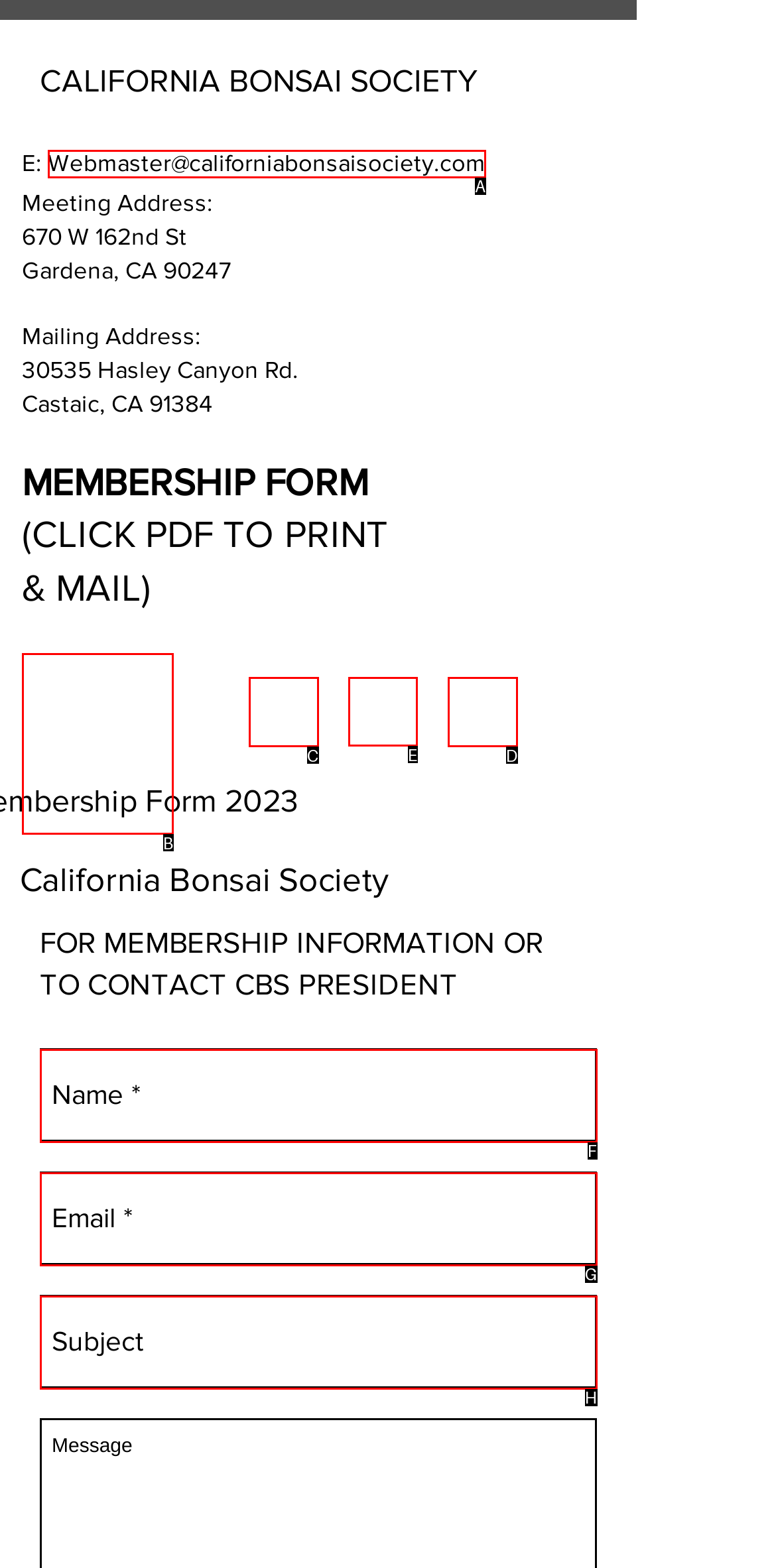Tell me the letter of the UI element to click in order to accomplish the following task: visit the California Bonsai Society's Instagram page
Answer with the letter of the chosen option from the given choices directly.

E